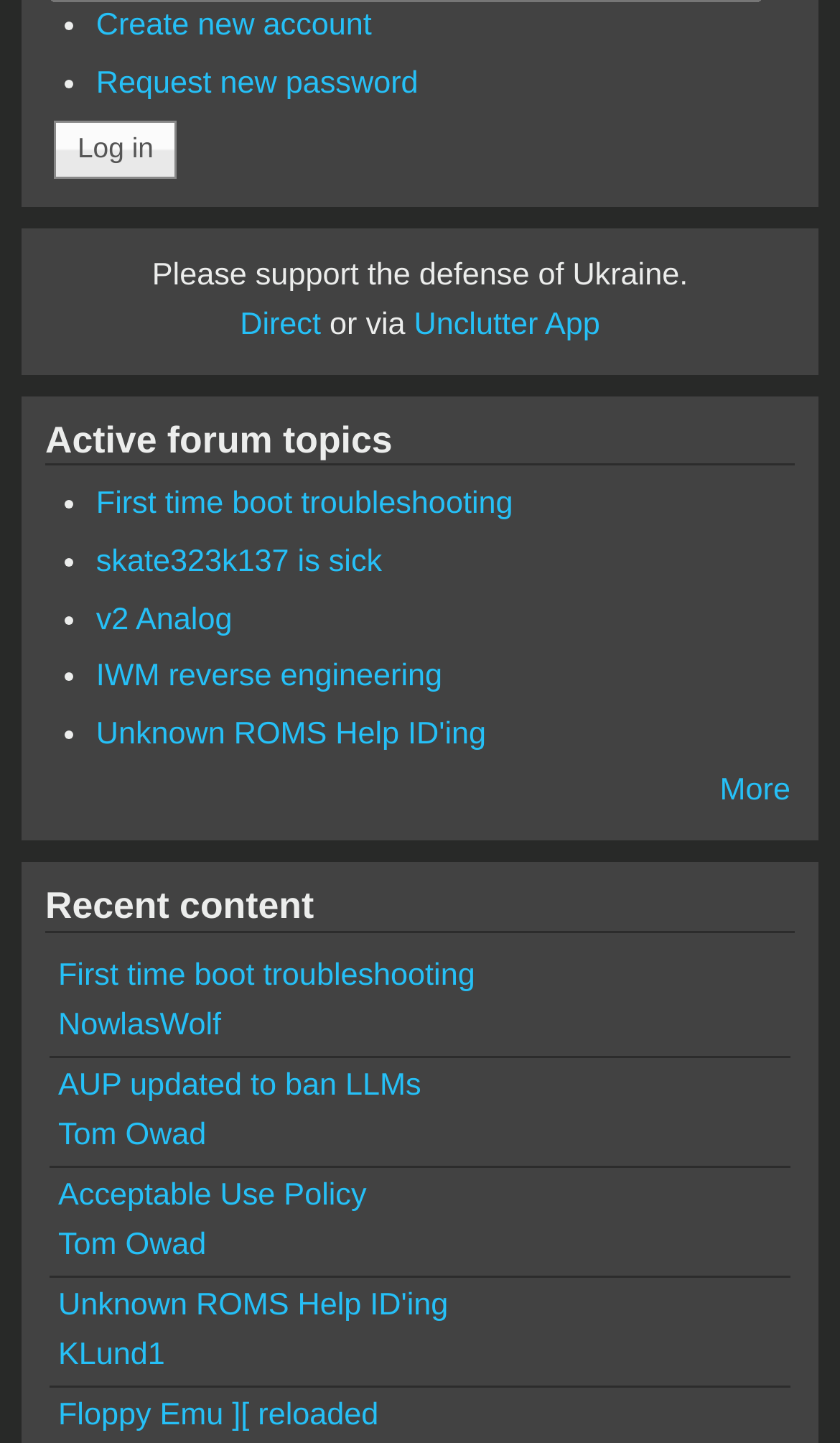Identify the bounding box coordinates for the element you need to click to achieve the following task: "Learn about the author Laura White". The coordinates must be four float values ranging from 0 to 1, formatted as [left, top, right, bottom].

None